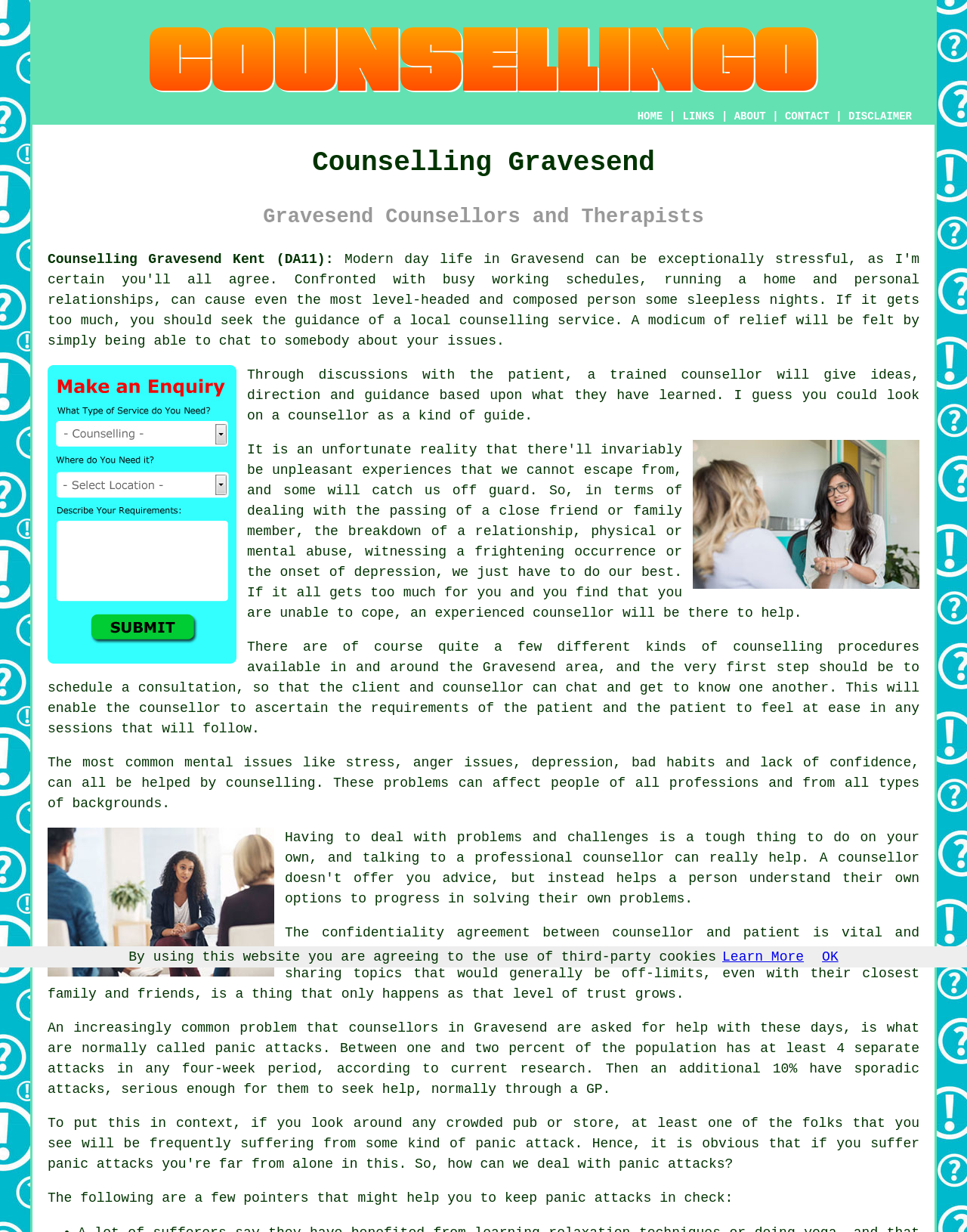What is one of the common mental issues that can be helped by counselling?
Provide a short answer using one word or a brief phrase based on the image.

Depression